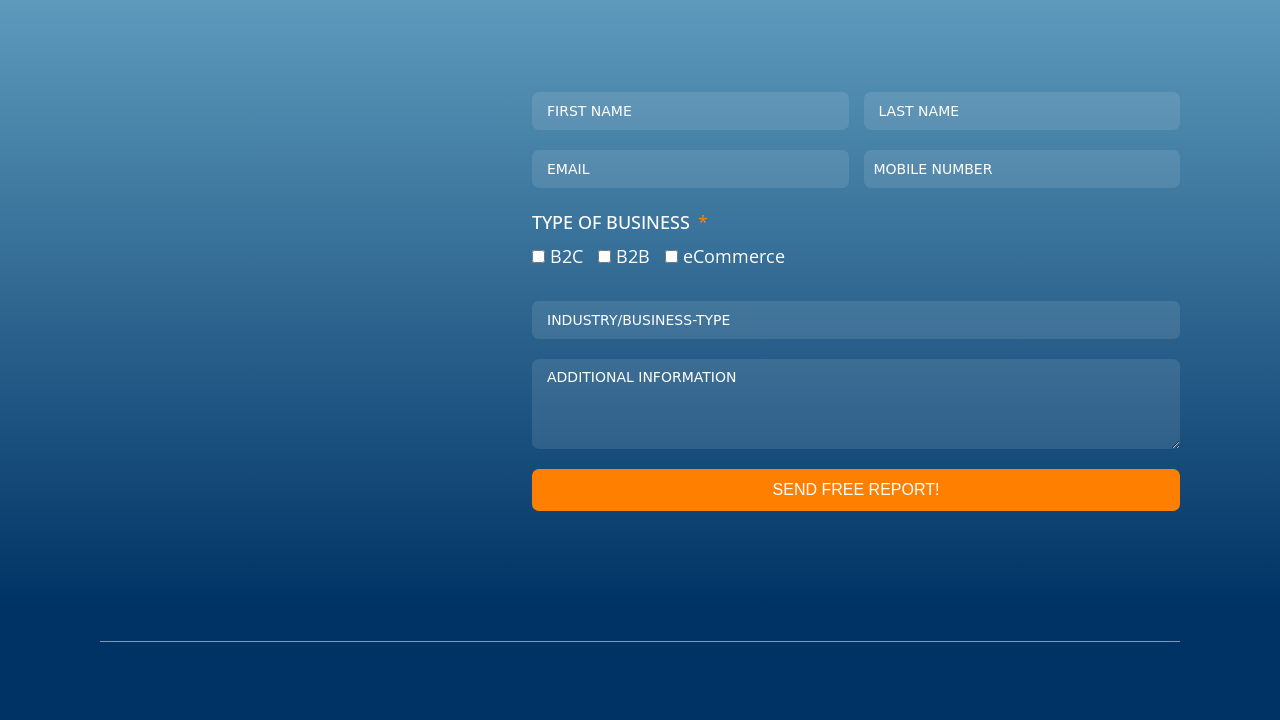Please examine the image and provide a detailed answer to the question: What type of business can receive the free report?

The checkboxes in the 'Free Report' section indicate that the free report is available for businesses that are B2C, B2B, or eCommerce. This suggests that the report is relevant to a variety of business types.